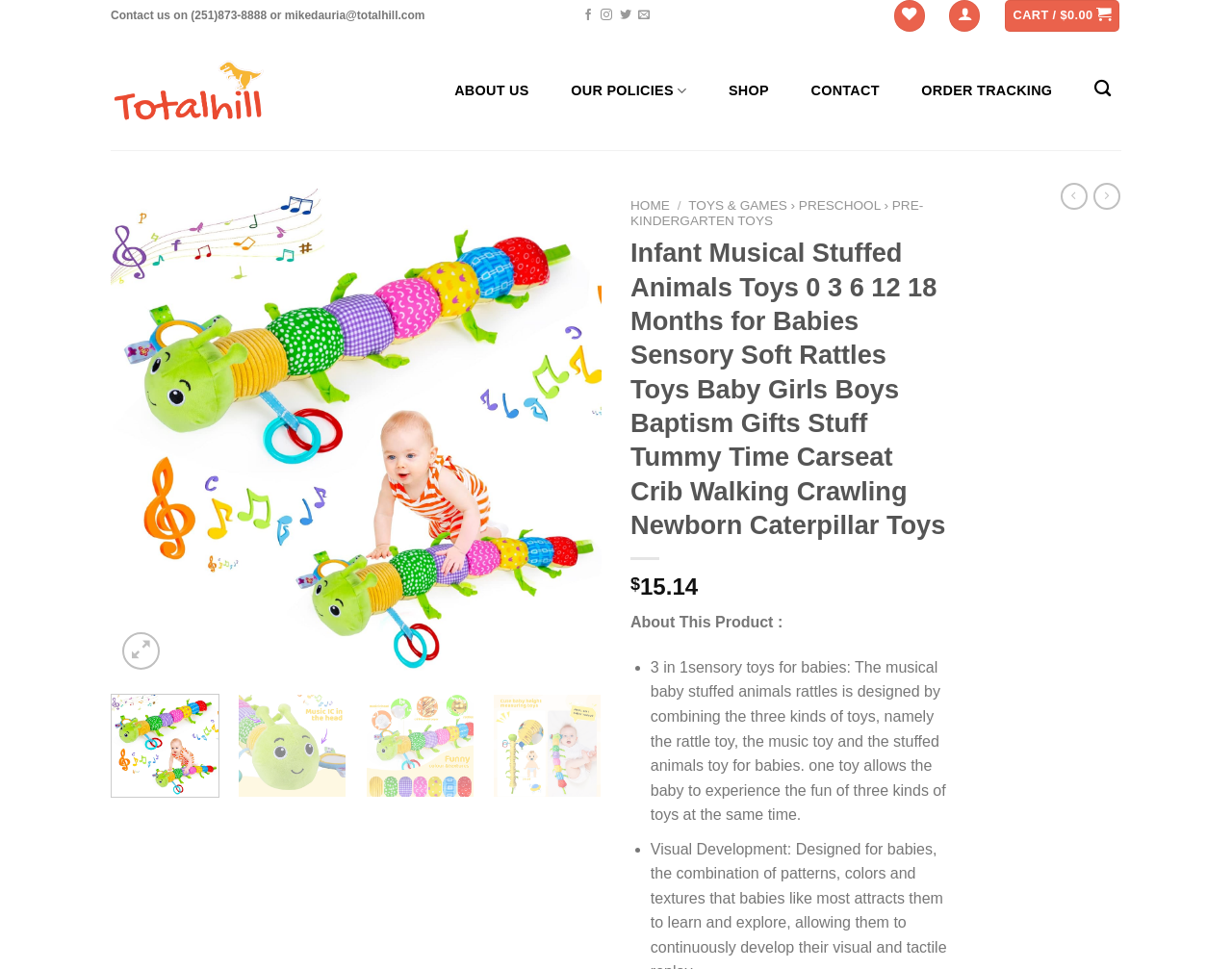Determine the bounding box coordinates of the element that should be clicked to execute the following command: "Contact us by phone".

[0.09, 0.009, 0.231, 0.023]